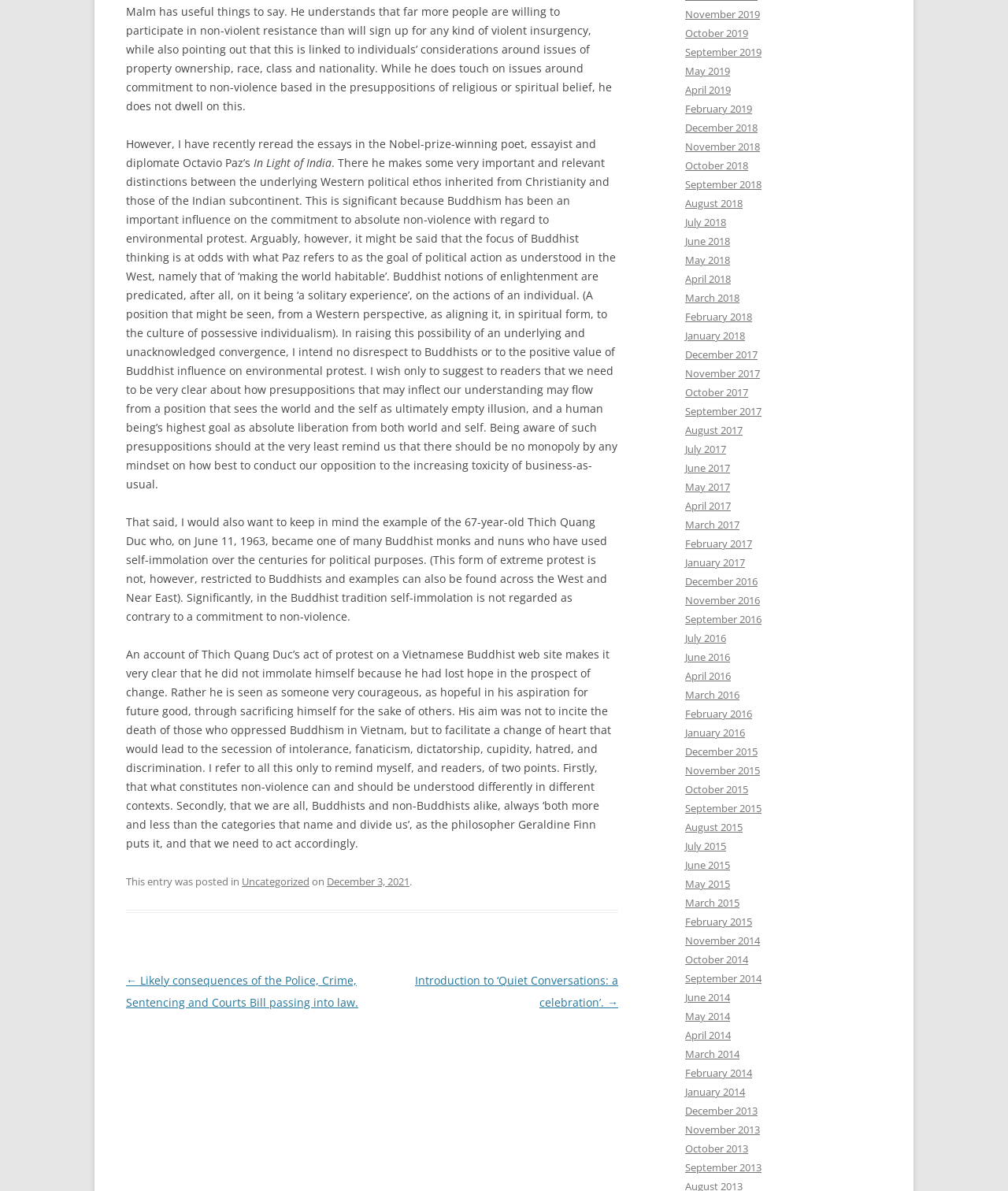Please provide the bounding box coordinates in the format (top-left x, top-left y, bottom-right x, bottom-right y). Remember, all values are floating point numbers between 0 and 1. What is the bounding box coordinate of the region described as: August 2017

[0.68, 0.355, 0.737, 0.367]